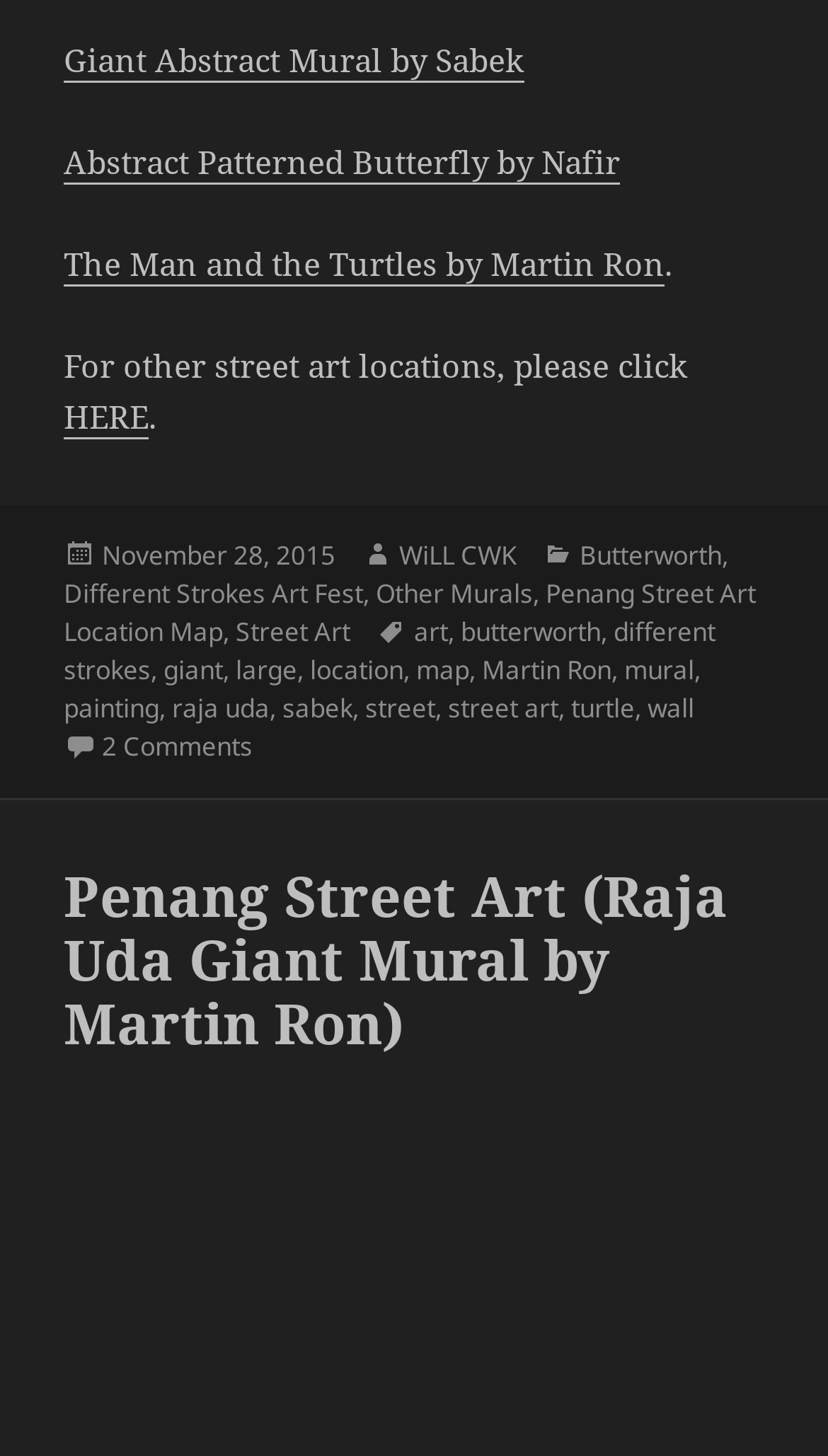Using the provided description: "WiLL CWK", find the bounding box coordinates of the corresponding UI element. The output should be four float numbers between 0 and 1, in the format [left, top, right, bottom].

[0.482, 0.369, 0.623, 0.395]